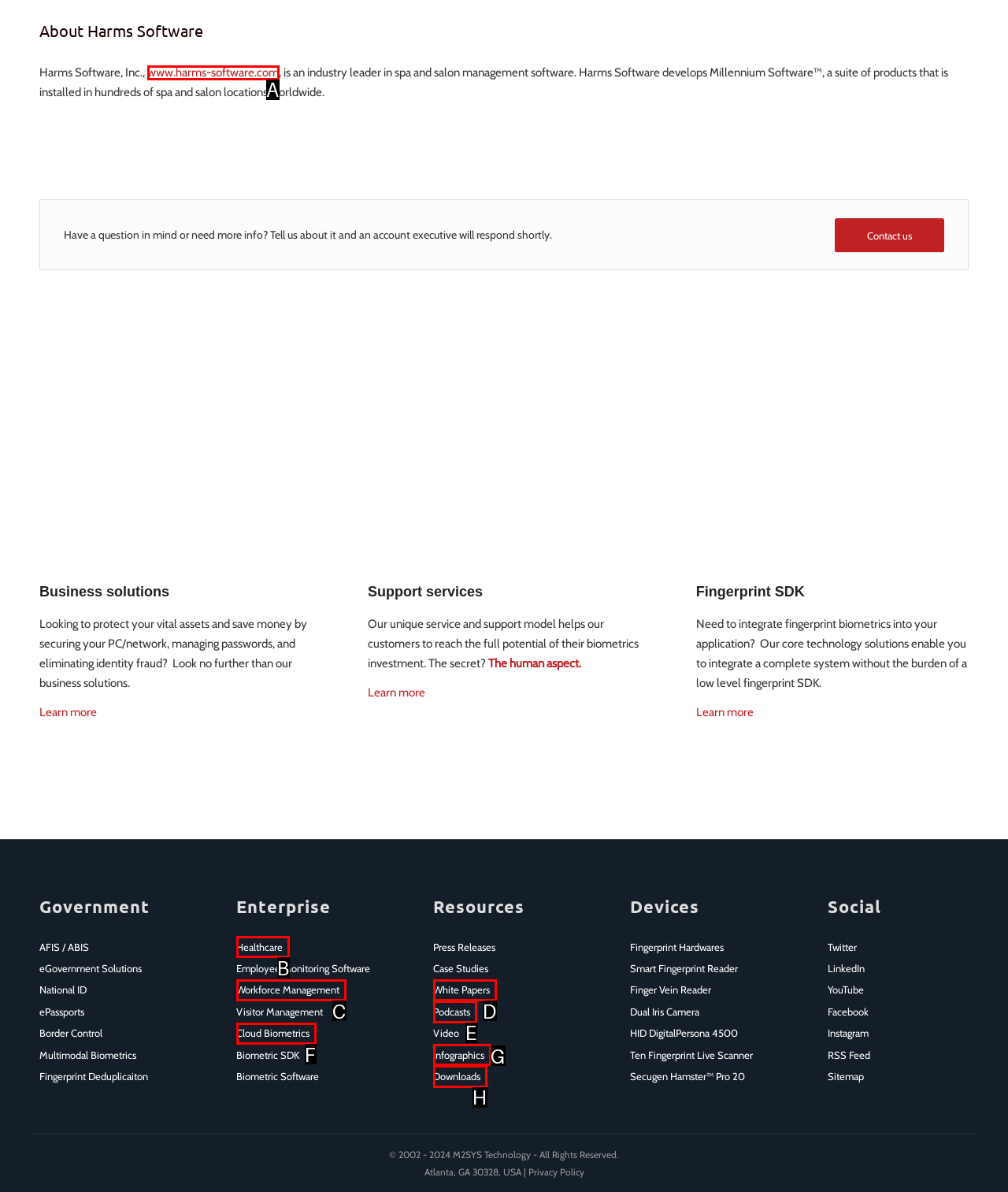Find the HTML element that matches the description provided: White Papers
Answer using the corresponding option letter.

D